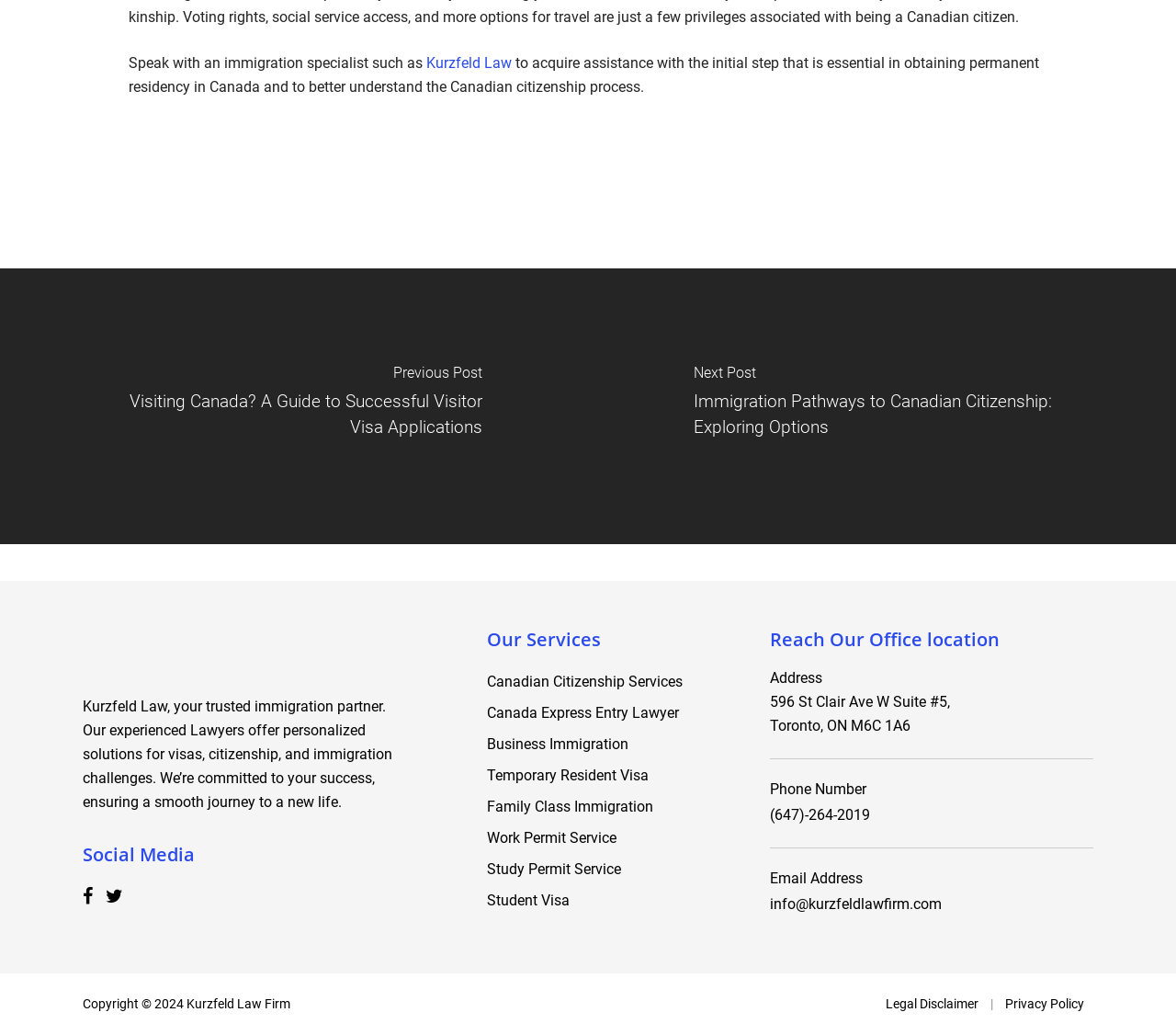Provide the bounding box coordinates of the HTML element described as: "Kurzfeld Law". The bounding box coordinates should be four float numbers between 0 and 1, i.e., [left, top, right, bottom].

[0.362, 0.052, 0.435, 0.069]